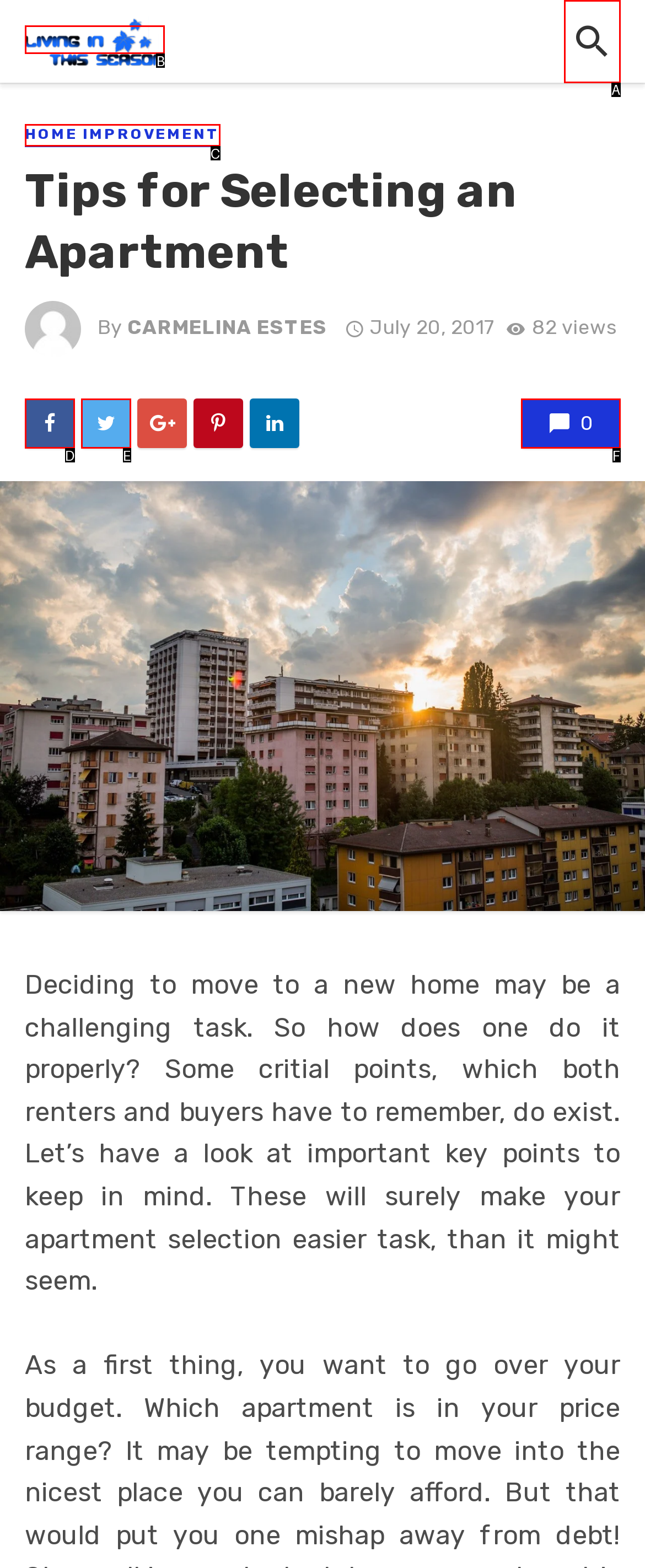Match the HTML element to the given description: alt="logo"
Indicate the option by its letter.

B